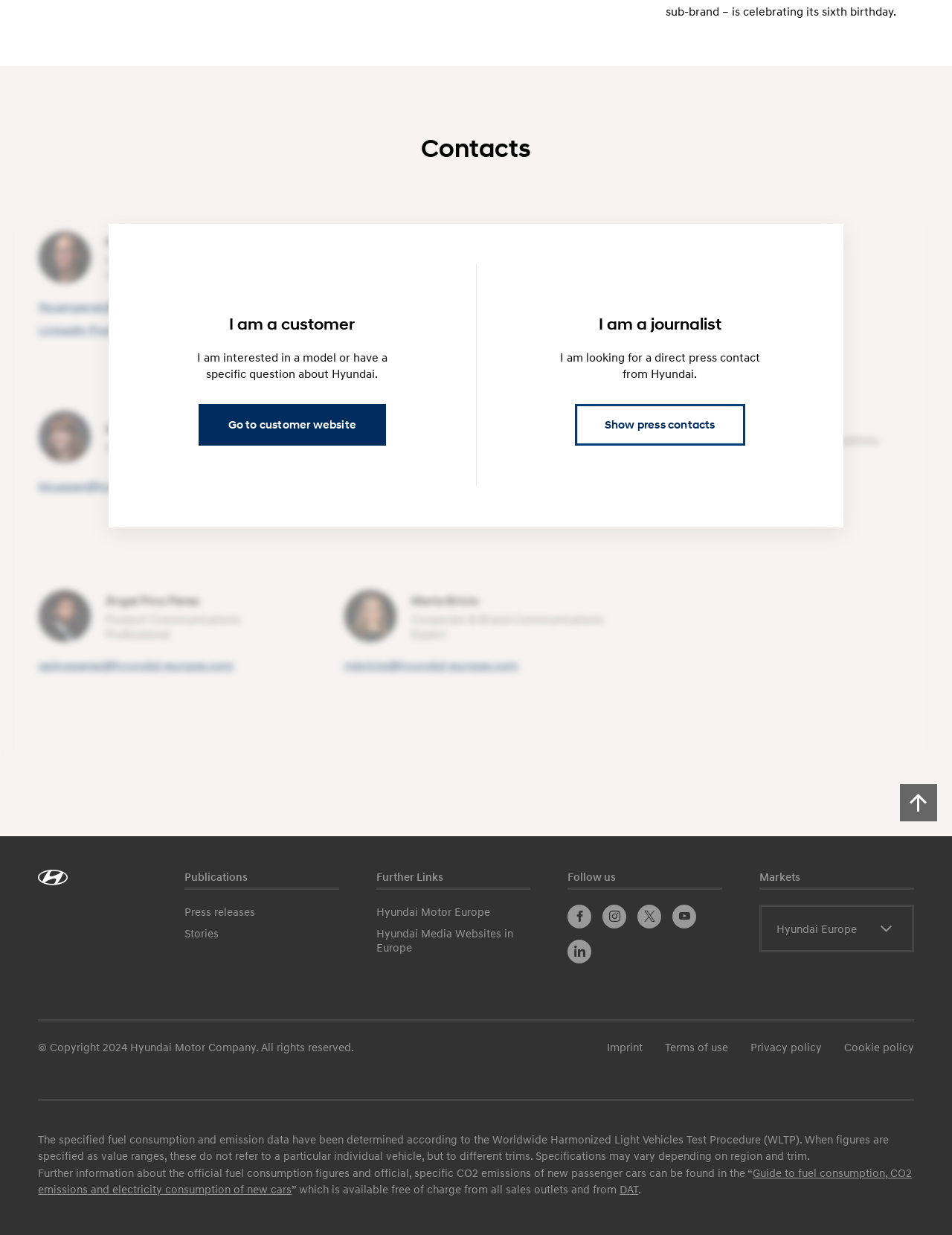Determine the bounding box coordinates (top-left x, top-left y, bottom-right x, bottom-right y) of the UI element described in the following text: Iris Hybrids

None